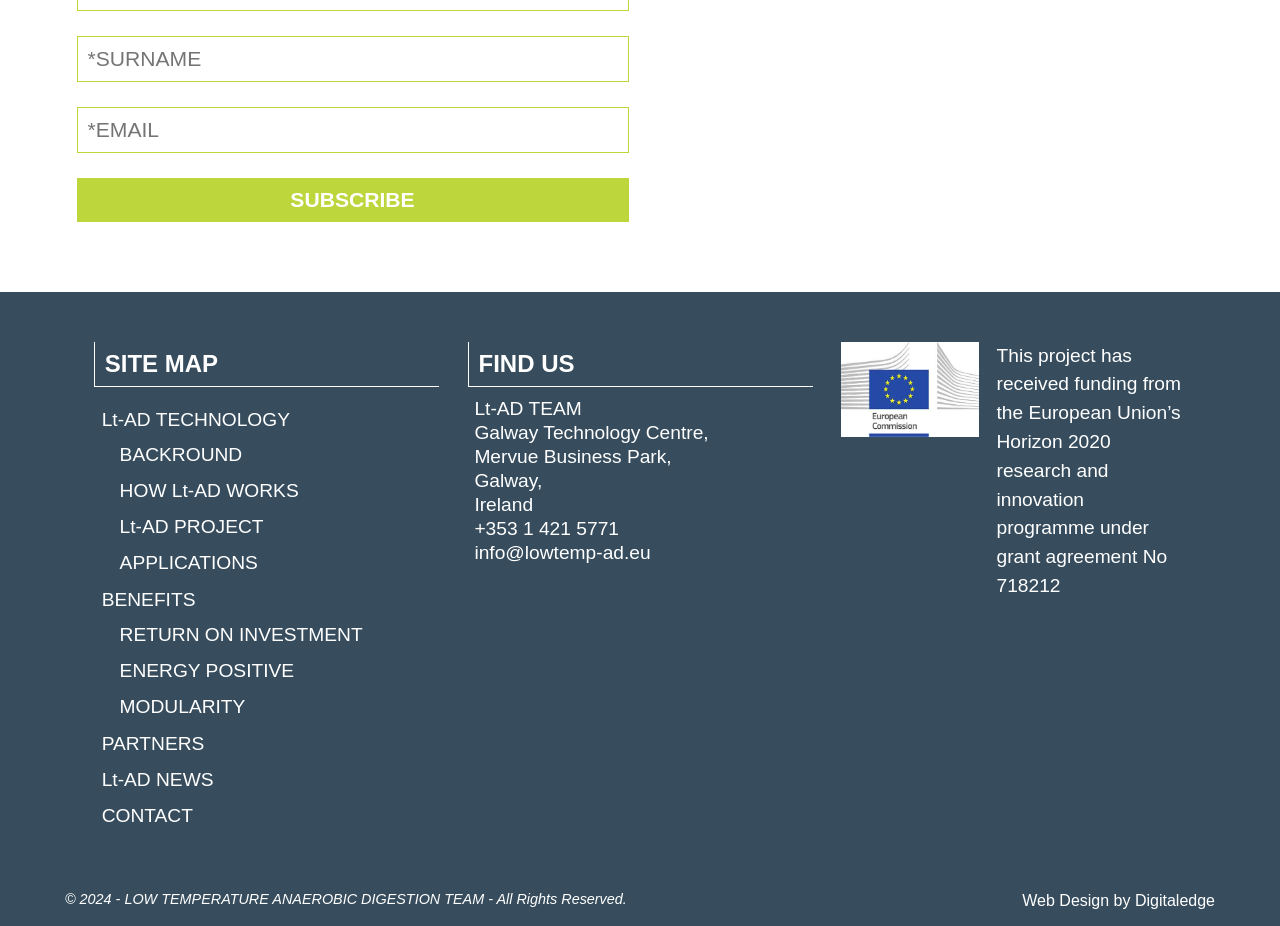Reply to the question with a brief word or phrase: What is the label of the first textbox?

Surname